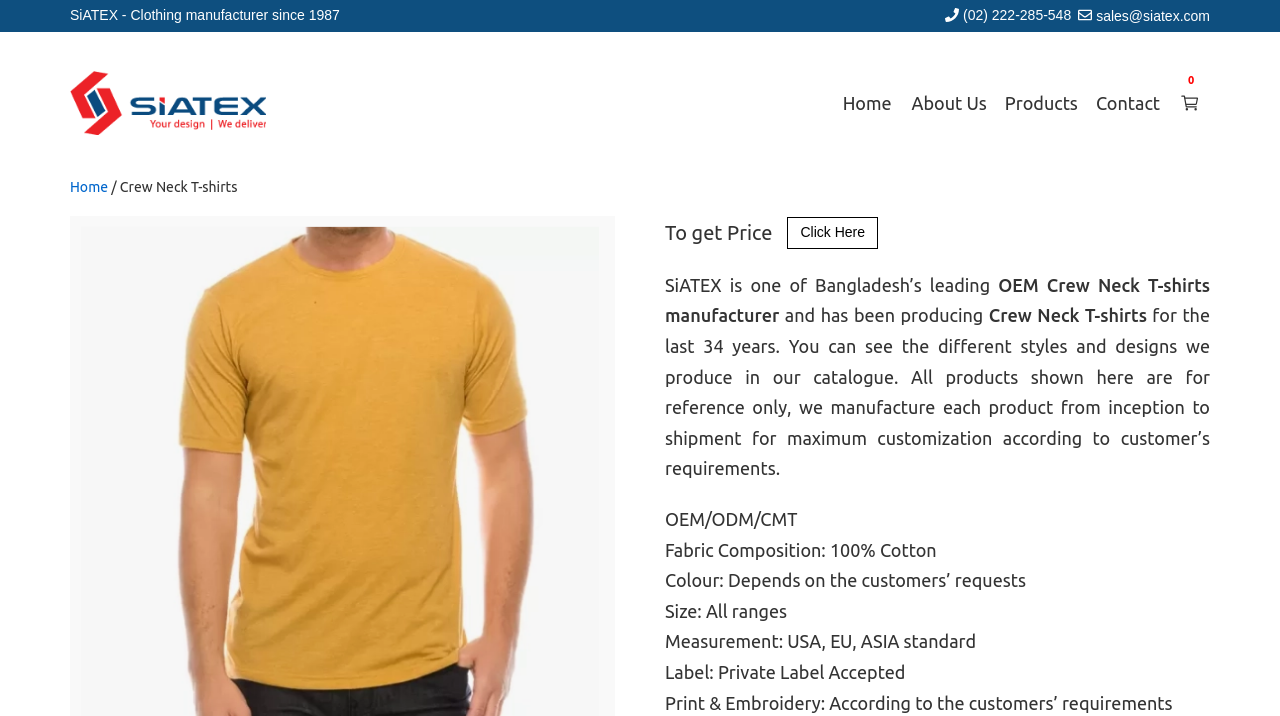Extract the bounding box for the UI element that matches this description: "Click Here".

[0.615, 0.303, 0.686, 0.347]